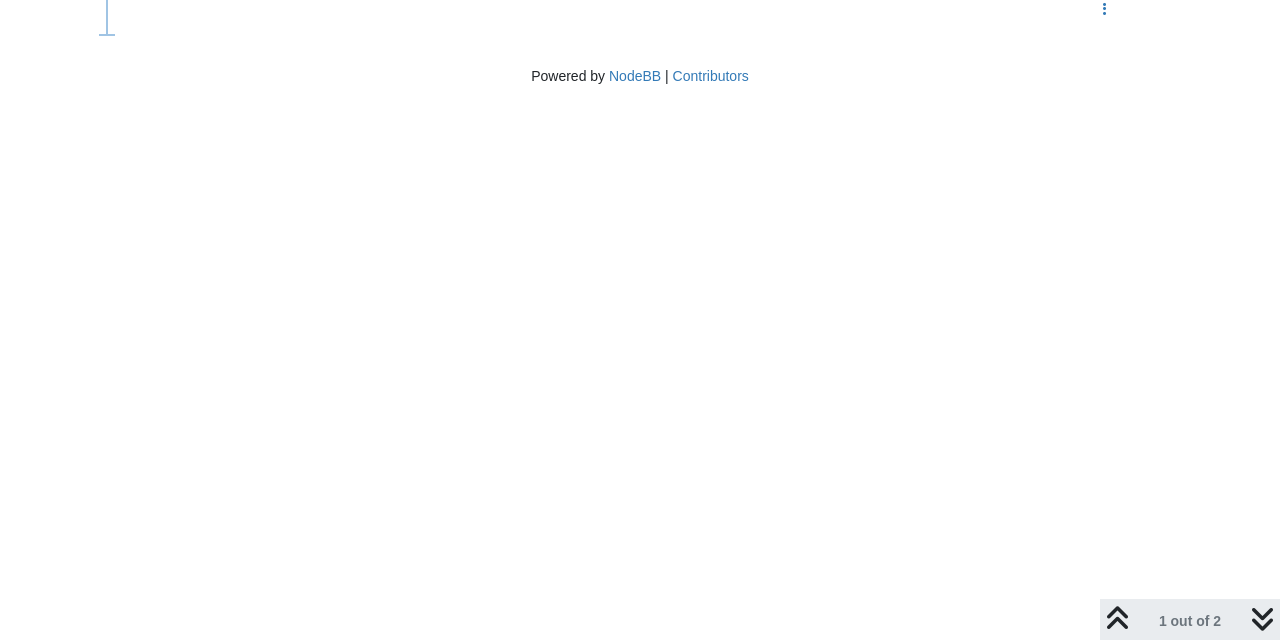Please find the bounding box for the UI component described as follows: "1 out of 2".

[0.89, 0.944, 0.97, 0.992]